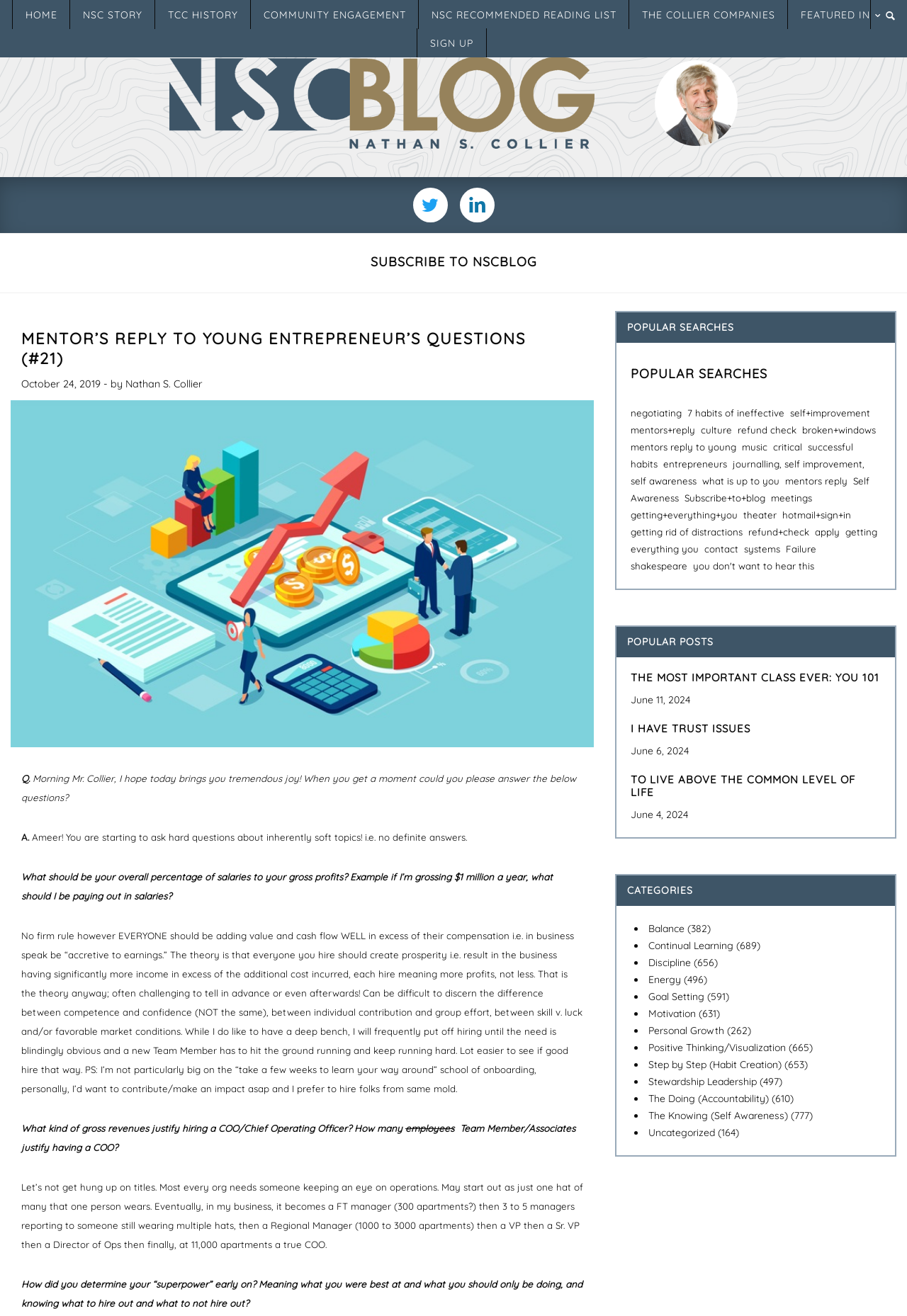Find the bounding box coordinates of the area that needs to be clicked in order to achieve the following instruction: "Subscribe to NSCBlog". The coordinates should be specified as four float numbers between 0 and 1, i.e., [left, top, right, bottom].

[0.0, 0.191, 1.0, 0.207]